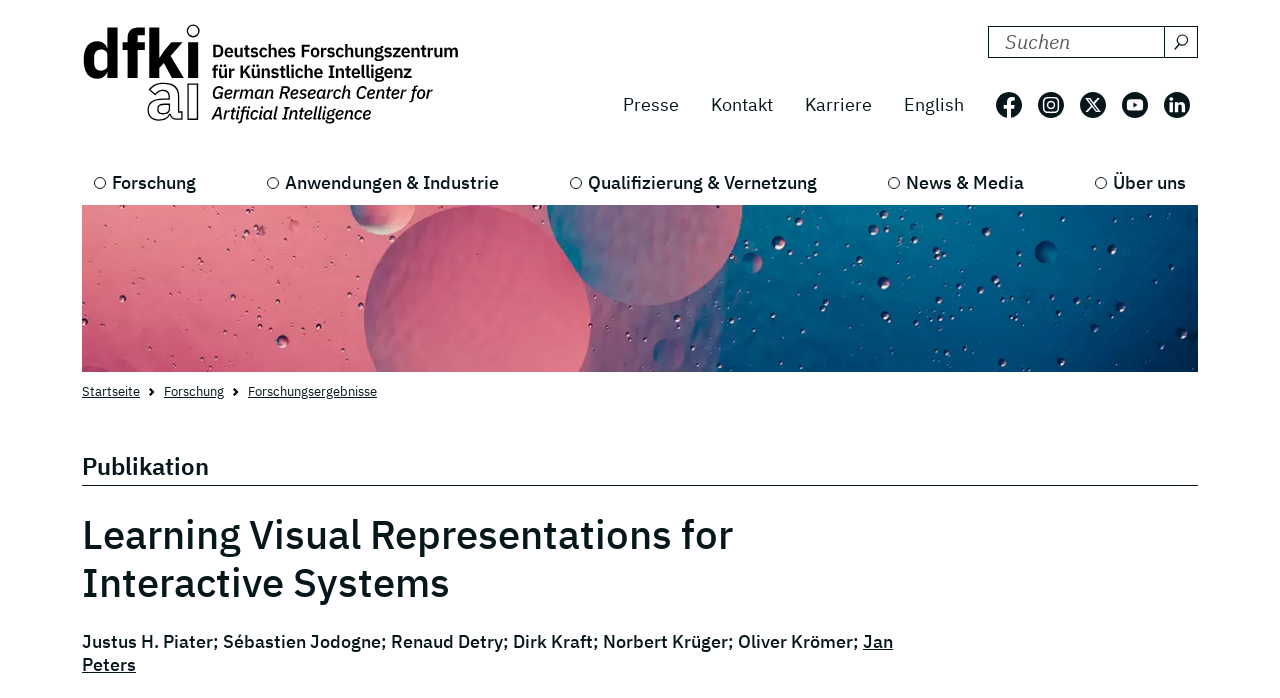Determine the bounding box coordinates for the UI element with the following description: "Folgen Sie uns auf: Instagram". The coordinates should be four float numbers between 0 and 1, represented as [left, top, right, bottom].

[0.811, 0.131, 0.831, 0.168]